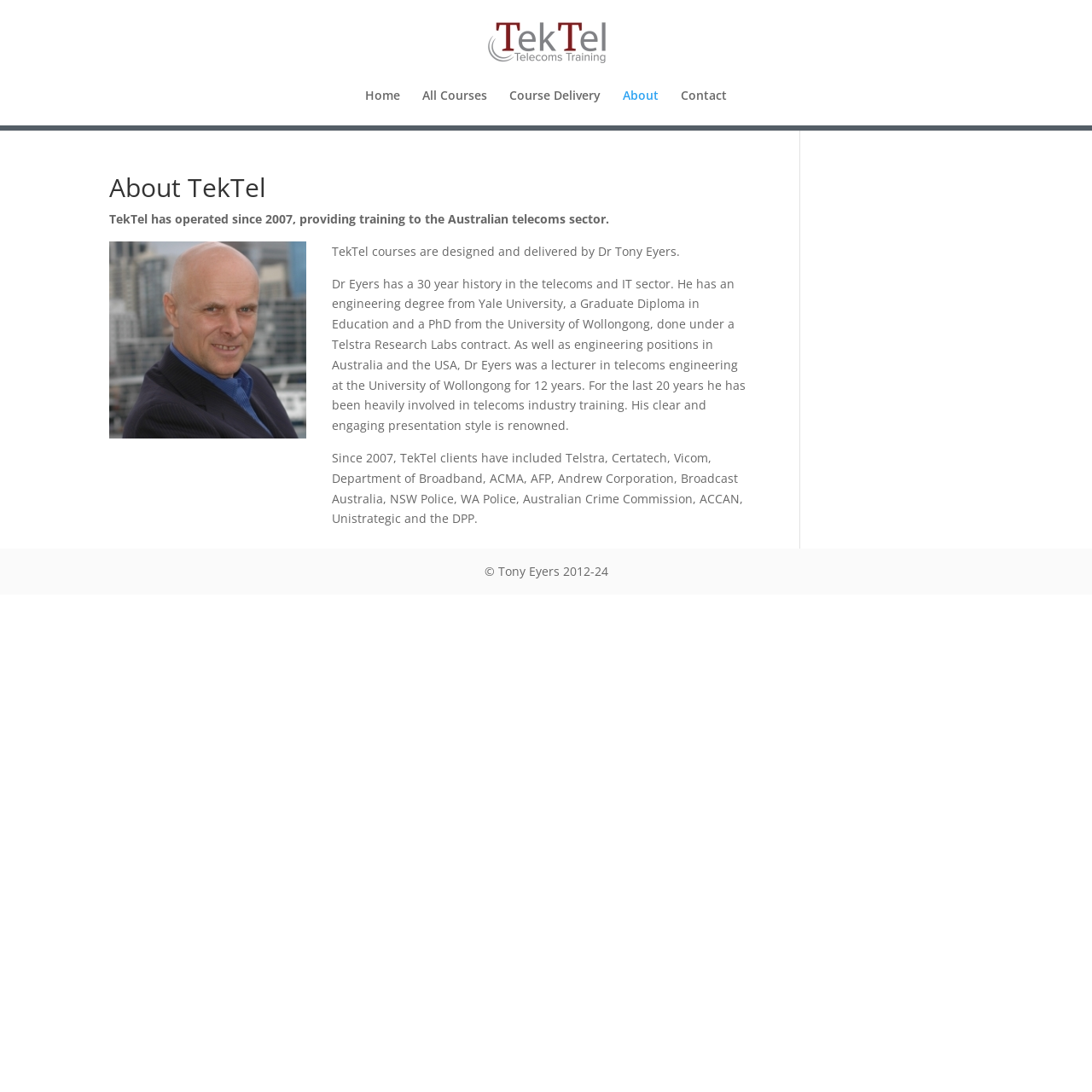Give a concise answer using one word or a phrase to the following question:
Who designed and delivered TekTel courses?

Dr Tony Eyers